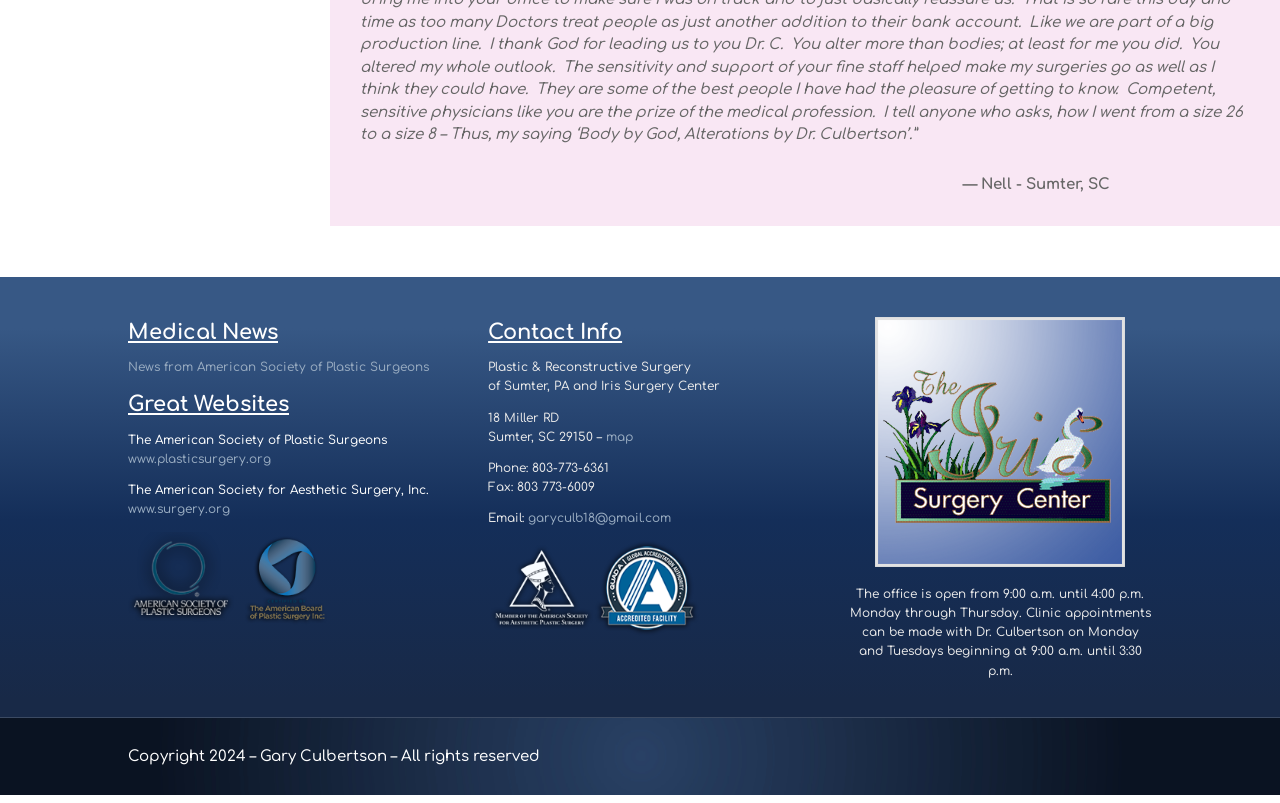Please determine the bounding box coordinates of the section I need to click to accomplish this instruction: "Contact via email".

[0.413, 0.637, 0.524, 0.654]